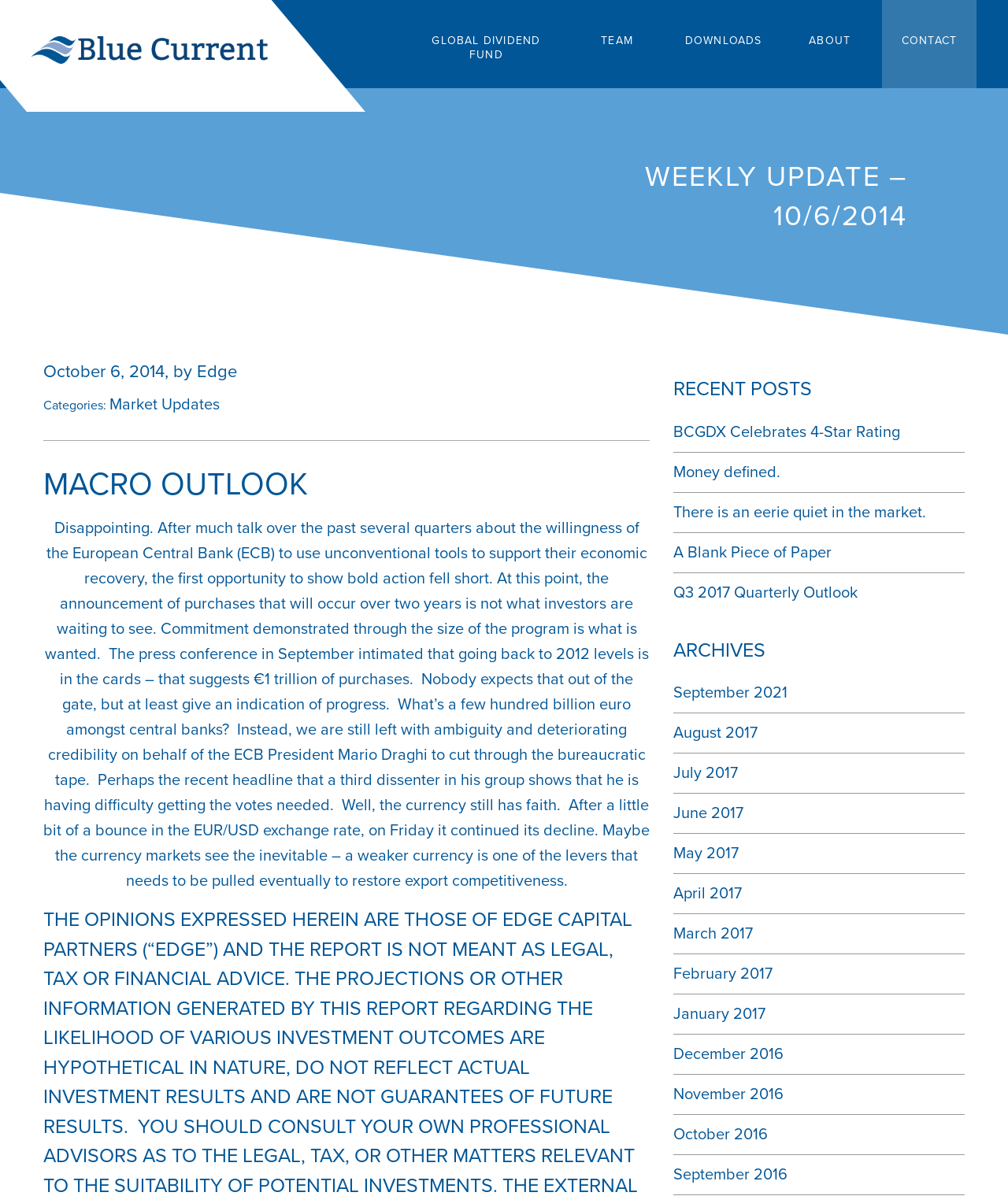What is the date of the weekly update?
Using the information from the image, answer the question thoroughly.

I found the date of the weekly update by looking at the heading 'October 6, 2014, by Edge' which is located below the title 'WEEKLY UPDATE – 10/6/2014'.